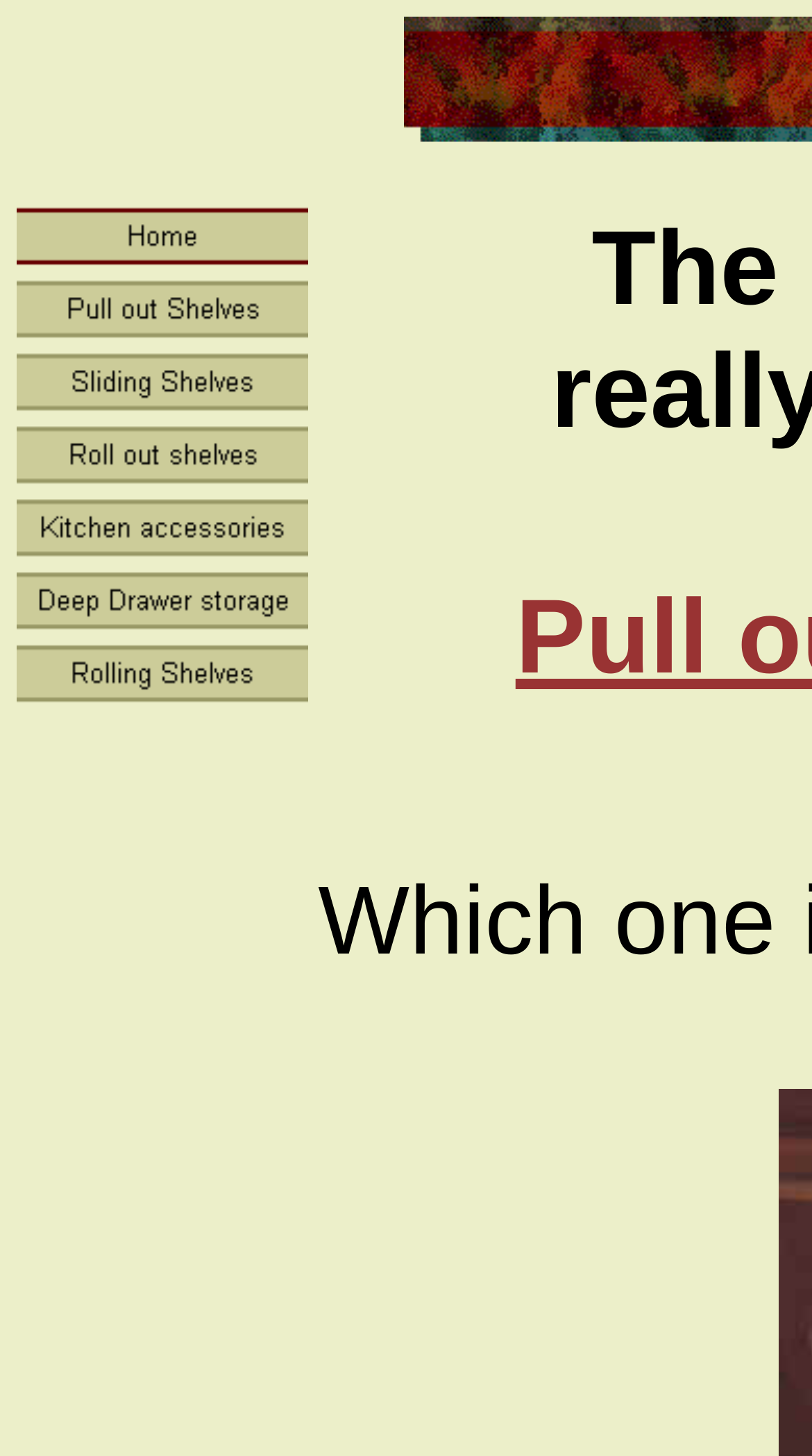Please provide a brief answer to the following inquiry using a single word or phrase:
What is the vertical position of the 'Deep Drawer storage' link?

Below 'Kitchen accessories'